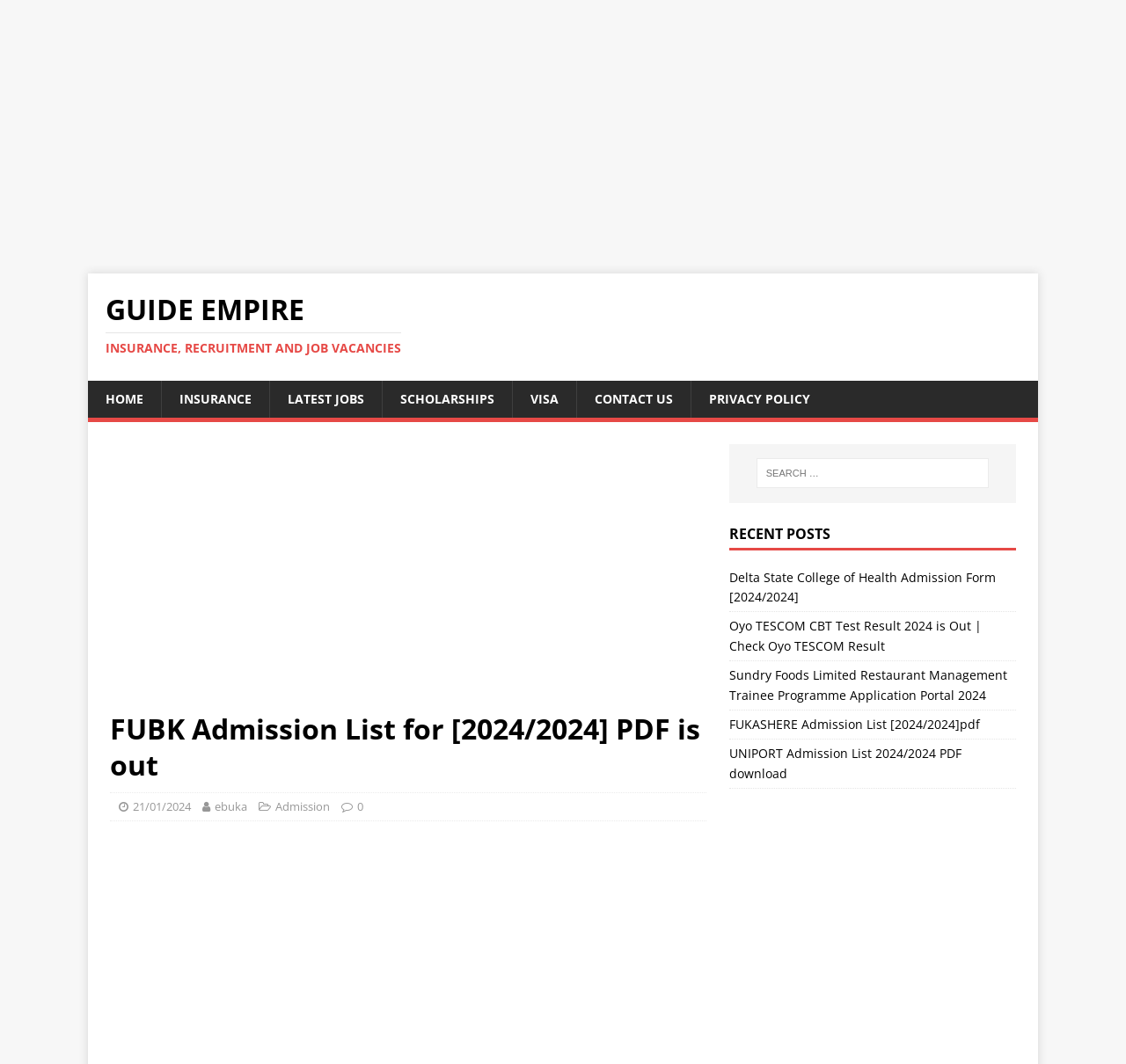Locate the bounding box coordinates of the element's region that should be clicked to carry out the following instruction: "Check the 'FUBK Admission List for [2024/2024] PDF is out' post". The coordinates need to be four float numbers between 0 and 1, i.e., [left, top, right, bottom].

[0.098, 0.667, 0.627, 0.736]